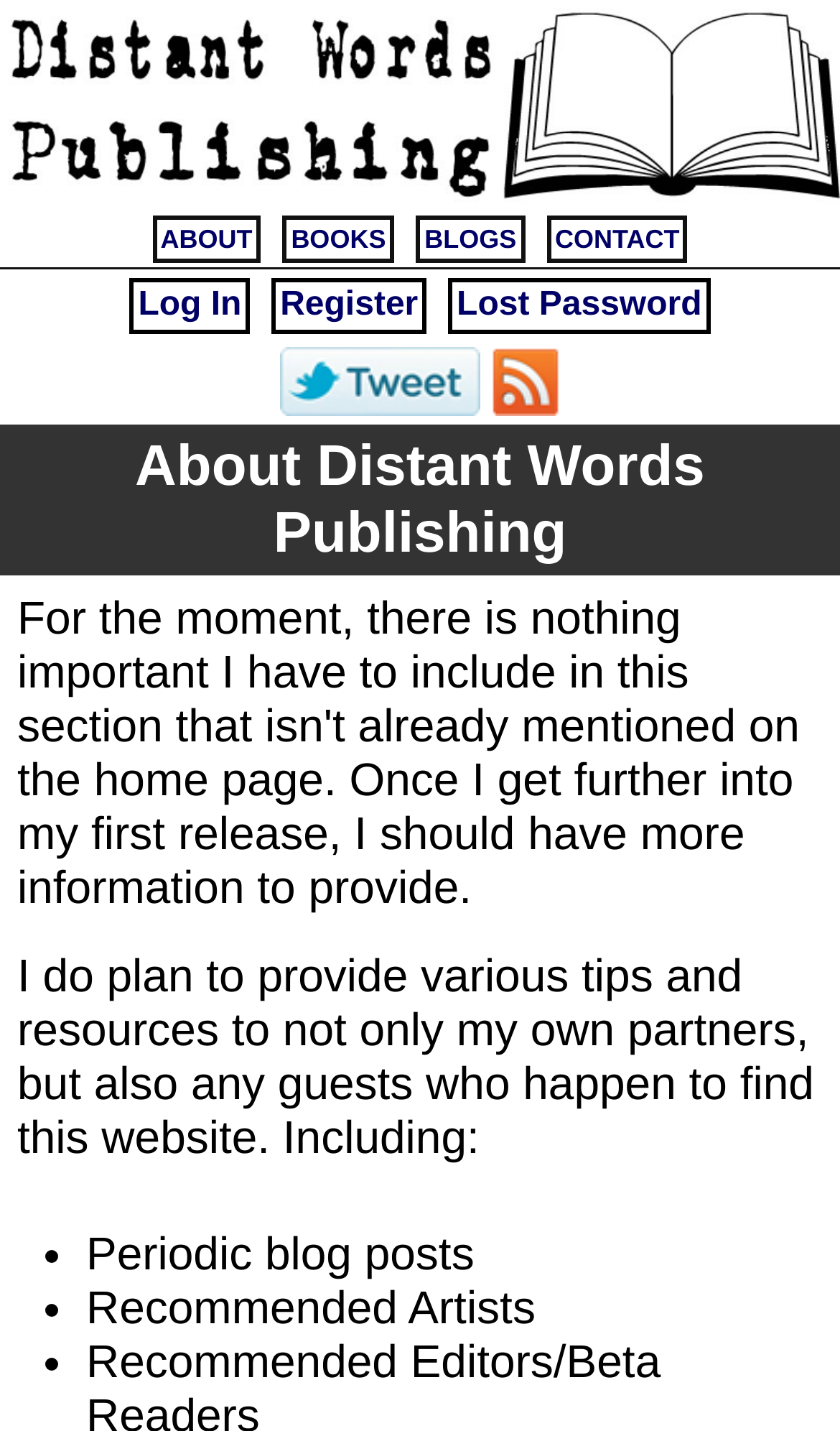Determine the bounding box coordinates (top-left x, top-left y, bottom-right x, bottom-right y) of the UI element described in the following text: Register

[0.333, 0.2, 0.498, 0.226]